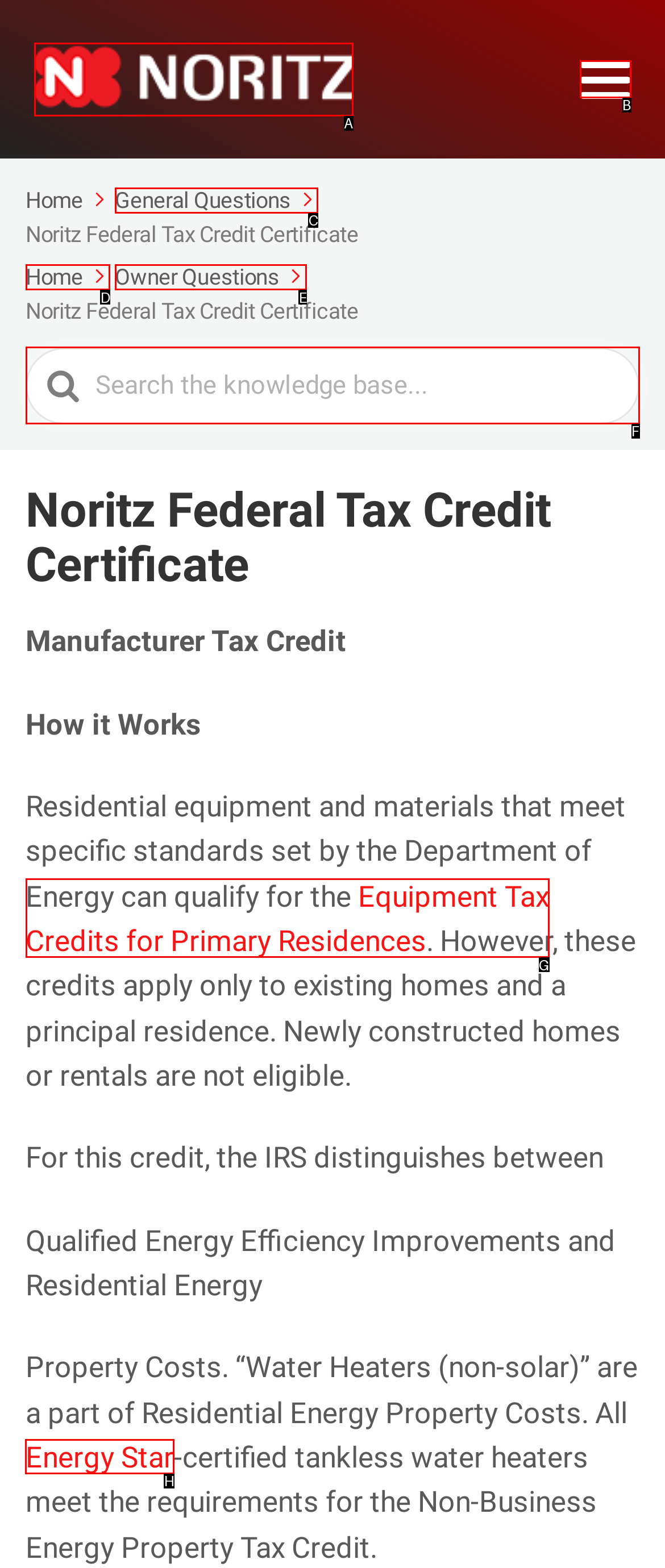What is the letter of the UI element you should click to Visit 'Energy Star'? Provide the letter directly.

H